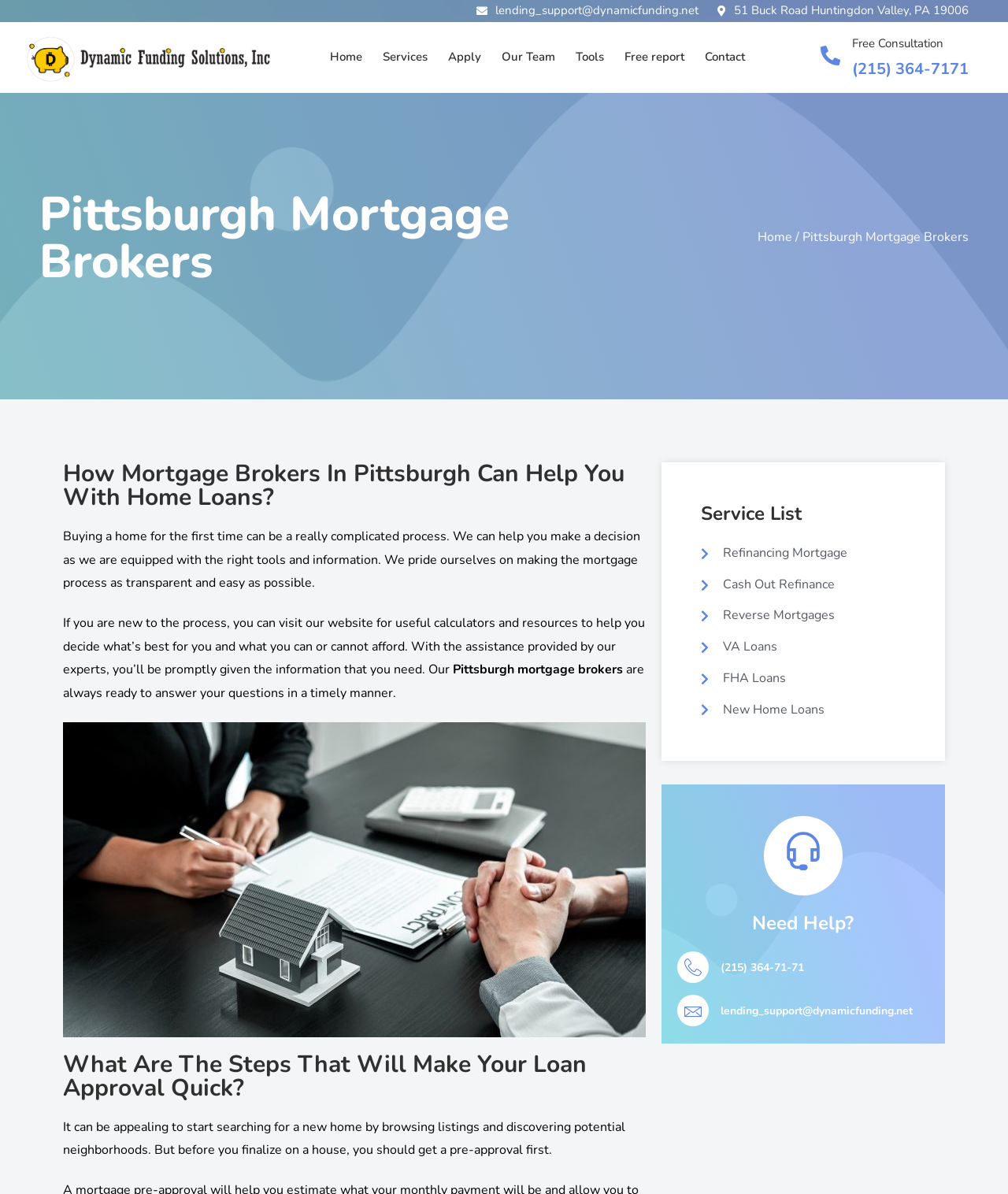Determine the bounding box coordinates for the clickable element to execute this instruction: "Click the 'Home' link". Provide the coordinates as four float numbers between 0 and 1, i.e., [left, top, right, bottom].

[0.317, 0.018, 0.369, 0.078]